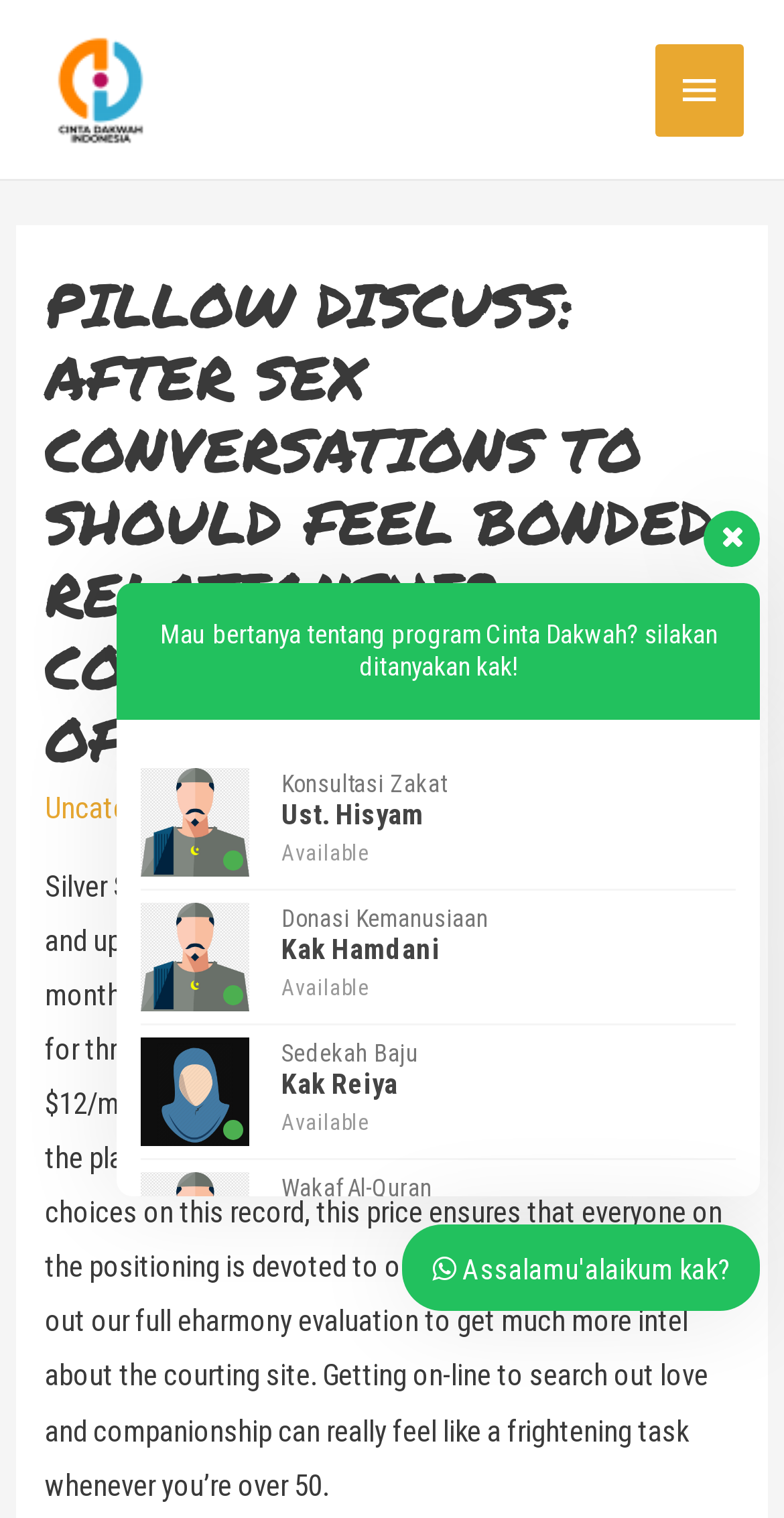Generate a comprehensive description of the contents of the webpage.

The webpage appears to be a blog or article page focused on relationship counseling and online dating, specifically for individuals over 50. At the top left corner, there is a logo image and a link to "Yayasan Cinta Dakwah Indonesia". 

On the top right corner, there is a main menu button that, when expanded, reveals a header section containing a heading that reads "PILLOW DISCUSS: AFTER SEX CONVERSATIONS TO SHOULD FEEL BONDED RELATIONSHIP COUNSELING CENTER OF AUSTIN". Below this heading, there is a link to "Uncategorized".

The main content of the page is a long paragraph of text that discusses online dating platforms for individuals over 50, including Silver Singles, OurTime, and eharmony, and their respective pricing models. This text is located in the middle of the page.

Below the main content, there are several links and images, including WhatsApp support links for various programs, such as Konsultasi Zakat, Donasi Kemanusiaan, Sedekah Baju, and Wakaf Al-Quran. Each of these links has a corresponding image. These links and images are aligned vertically and take up the lower half of the page.

Additionally, there is a static text element that reads "Mau bertanya tentang program Cinta Dakwah? silakan ditanyakan kak!" located near the middle of the page, above the WhatsApp support links.